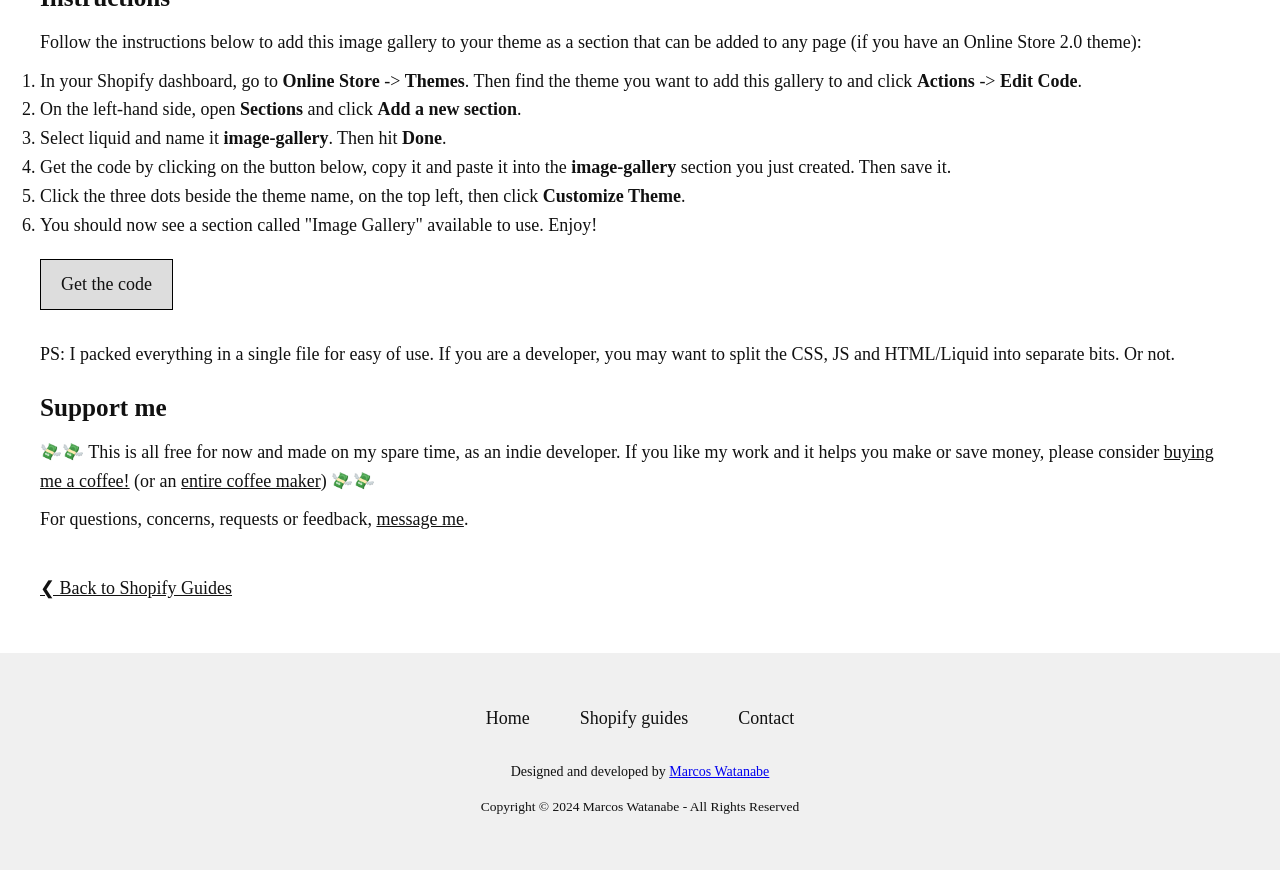Please give the bounding box coordinates of the area that should be clicked to fulfill the following instruction: "Click 'Get the code'". The coordinates should be in the format of four float numbers from 0 to 1, i.e., [left, top, right, bottom].

[0.031, 0.298, 0.135, 0.357]